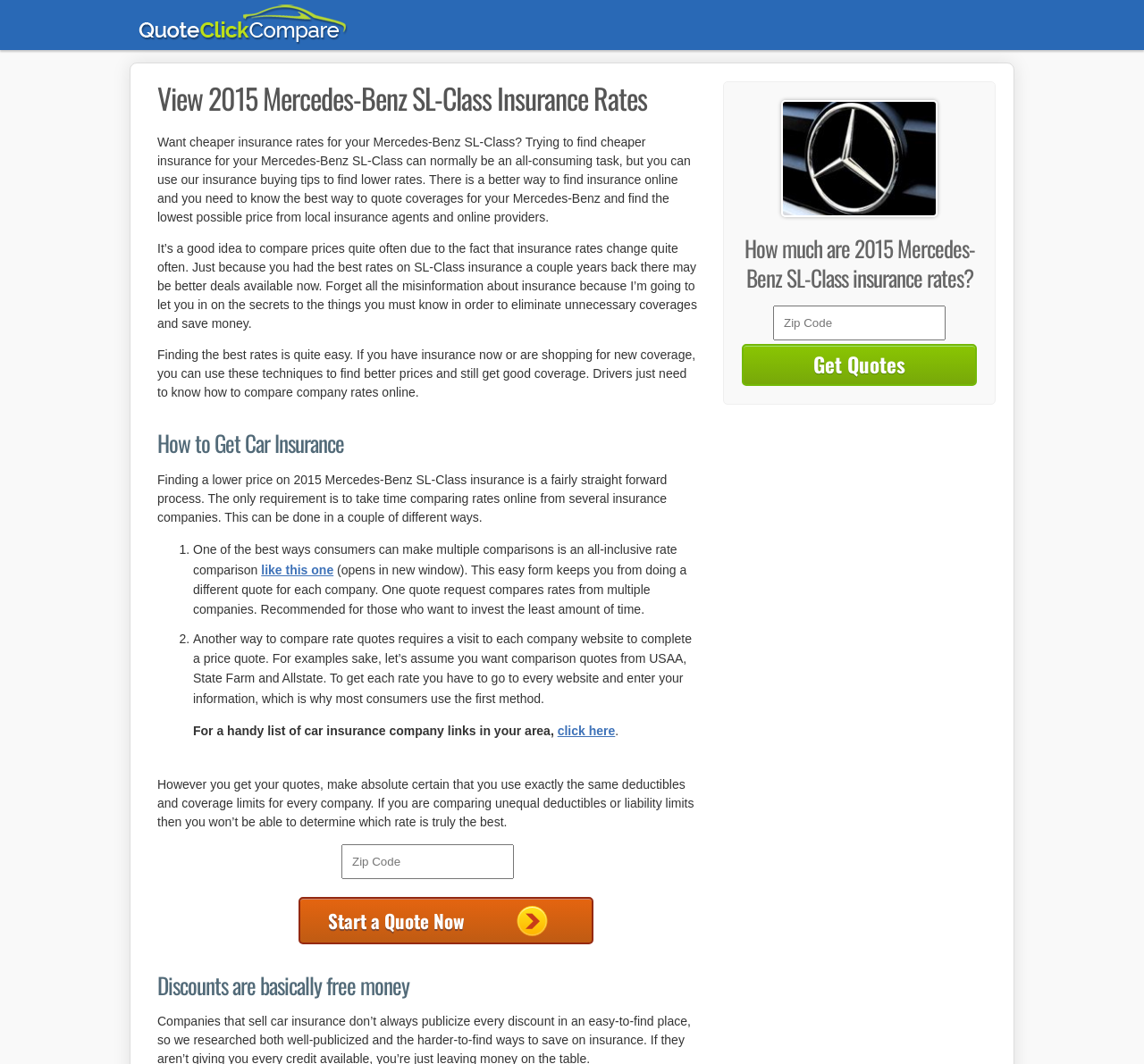Determine the bounding box of the UI component based on this description: "value="Start a Quote Now"". The bounding box coordinates should be four float values between 0 and 1, i.e., [left, top, right, bottom].

[0.261, 0.843, 0.518, 0.887]